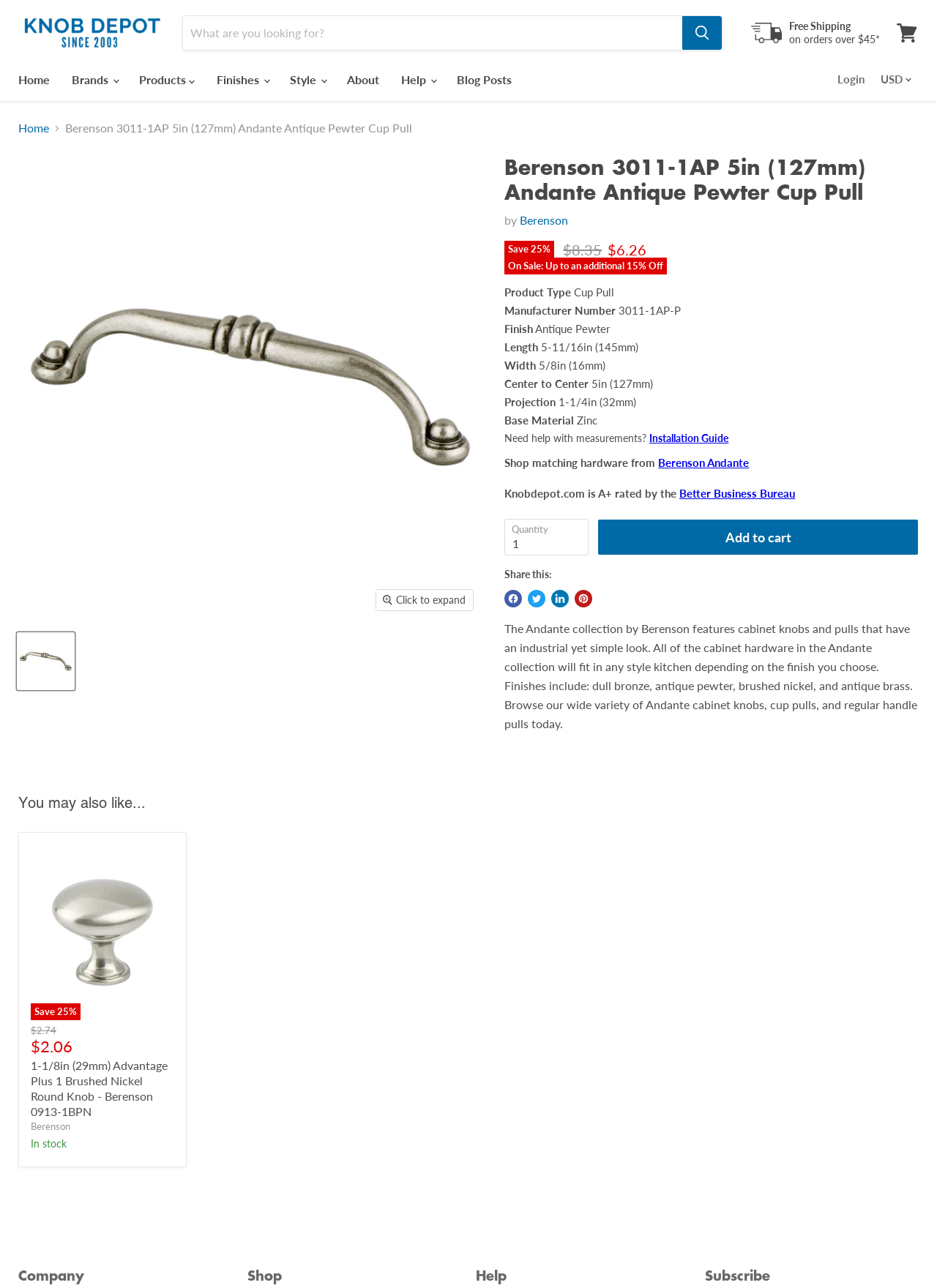What is the text of the webpage's headline?

Berenson 3011-1AP 5in (127mm) Andante Antique Pewter Cup Pull